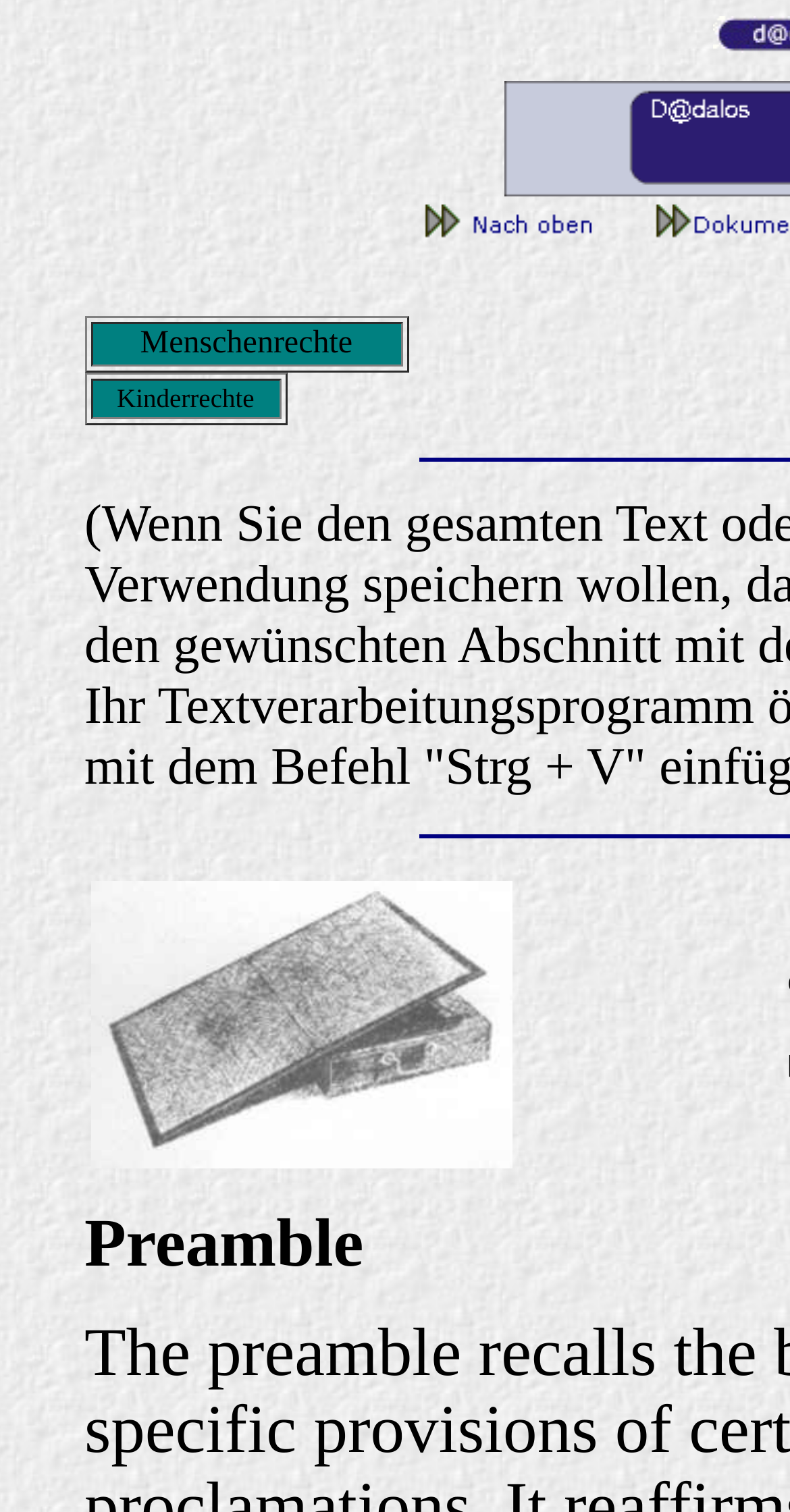What is the last section title?
Provide a detailed answer to the question using information from the image.

I looked at the static text elements and found that the last section title is 'Preamble' which is located at the bottom of the page.